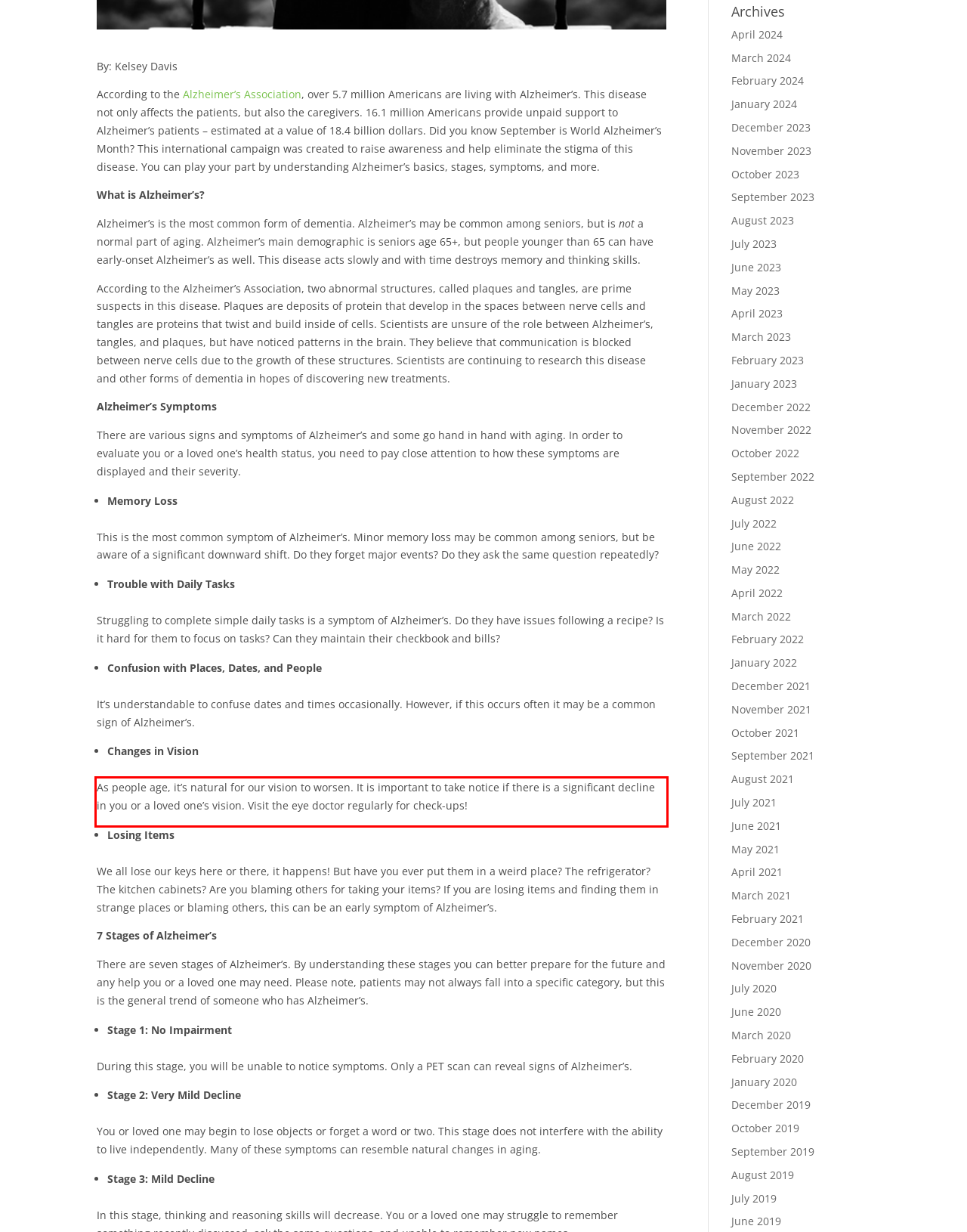Identify and transcribe the text content enclosed by the red bounding box in the given screenshot.

As people age, it’s natural for our vision to worsen. It is important to take notice if there is a significant decline in you or a loved one’s vision. Visit the eye doctor regularly for check-ups!